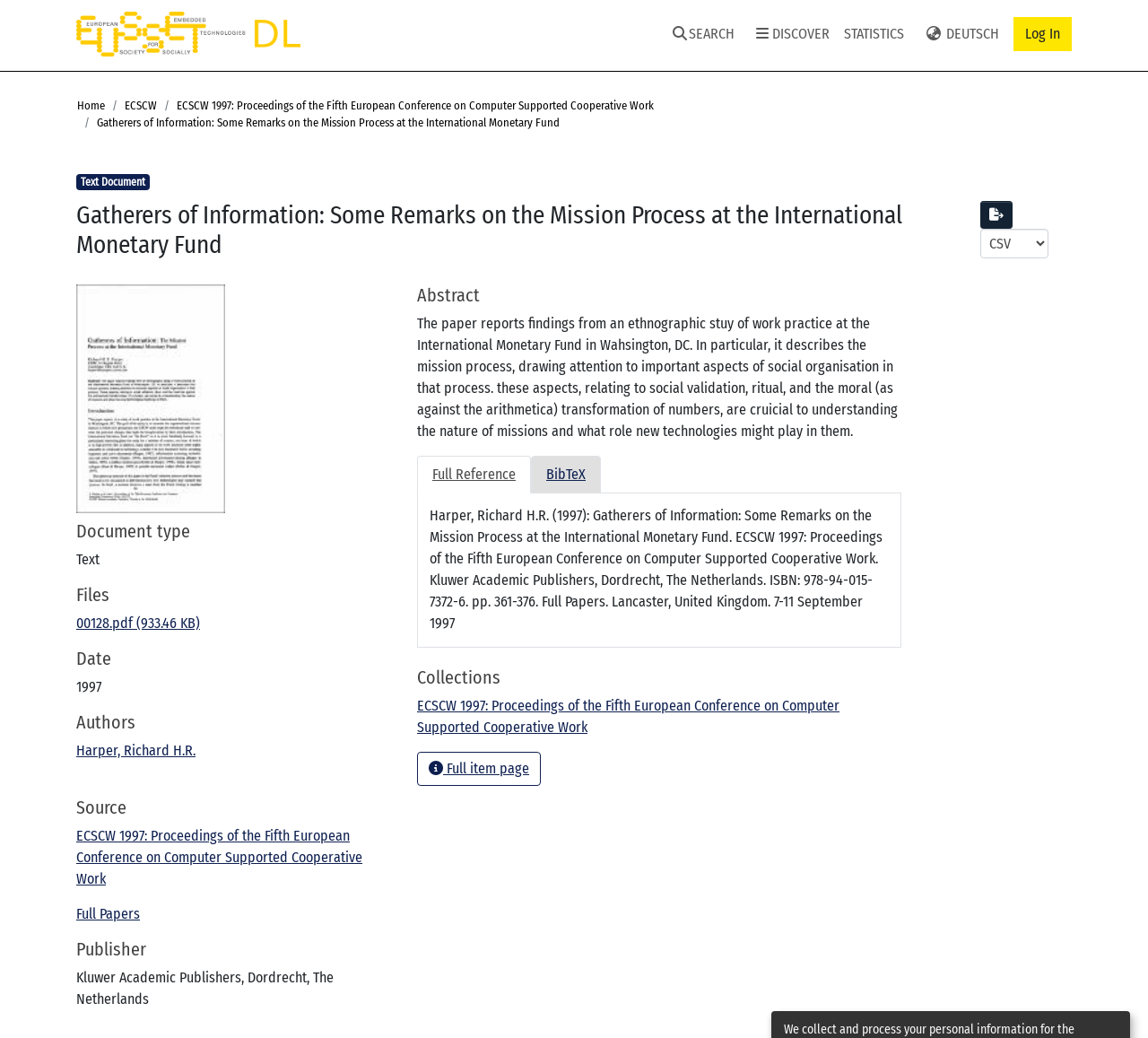What is the document type of the paper?
Please respond to the question thoroughly and include all relevant details.

I found the answer by looking at the 'Document type' section, which is a heading on the webpage. Under this section, I found a static text element that says 'Text'.